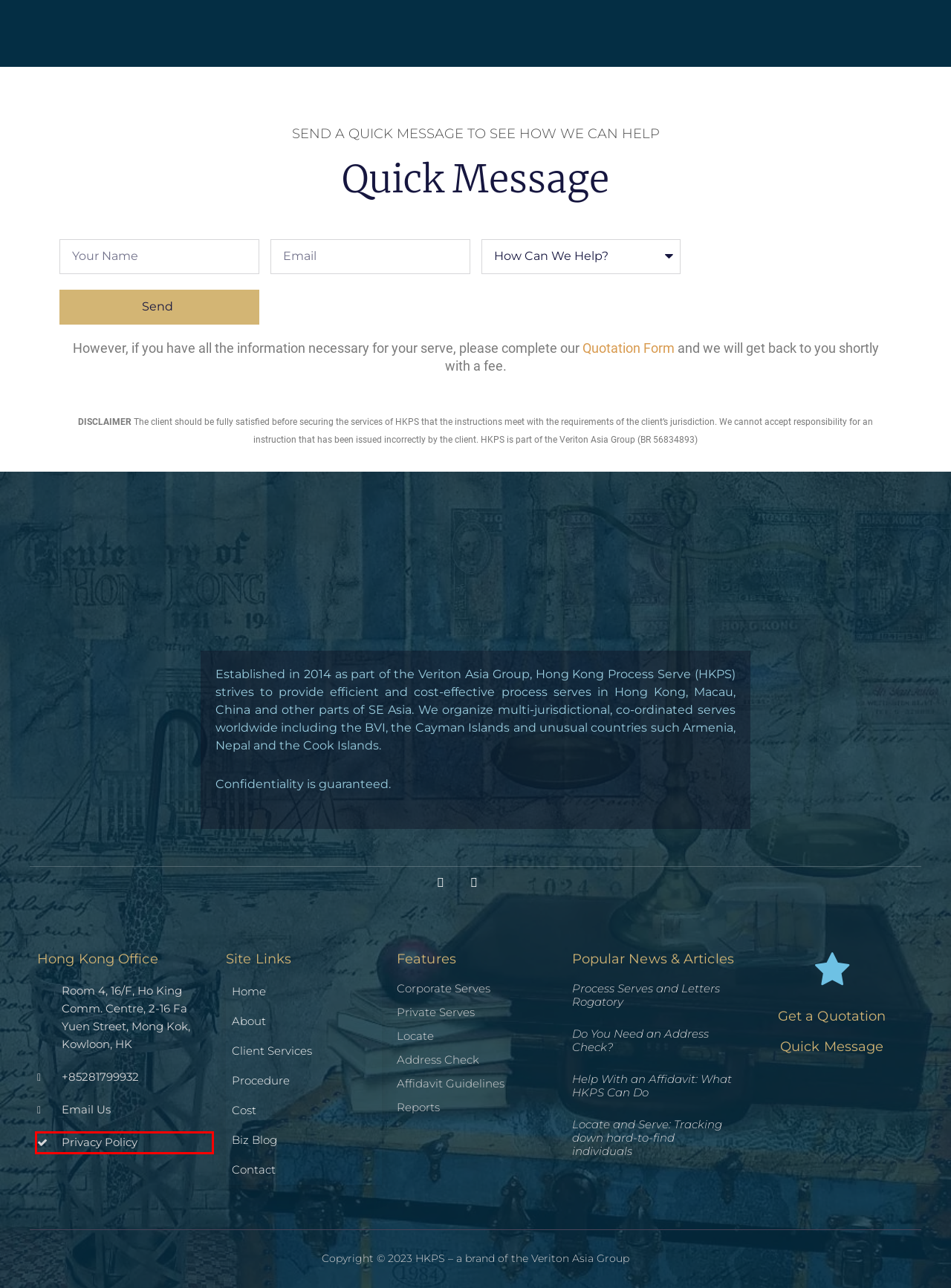You have been given a screenshot of a webpage, where a red bounding box surrounds a UI element. Identify the best matching webpage description for the page that loads after the element in the bounding box is clicked. Options include:
A. Letters Rogatory | Implications of Improper International Service
B. Serving Documents Cost - Hong Kong Process Serves
C. Process Serves from HKPS: Contact Us for HK, Macau, China & SE Asia
D. Do You Need an Address Check? - Hong Kong Process Serves
E. Locate and Serve: Tracking down hard-to-find individuals
F. Process Serve - #1 Company in Hong Kong - Hong Kong Process Serves
G. Process Service Quotation Form Online - Hong Kong Process Serves
H. Privacy Policy: Process Services & Investigations - HK, China and SE Asia

H